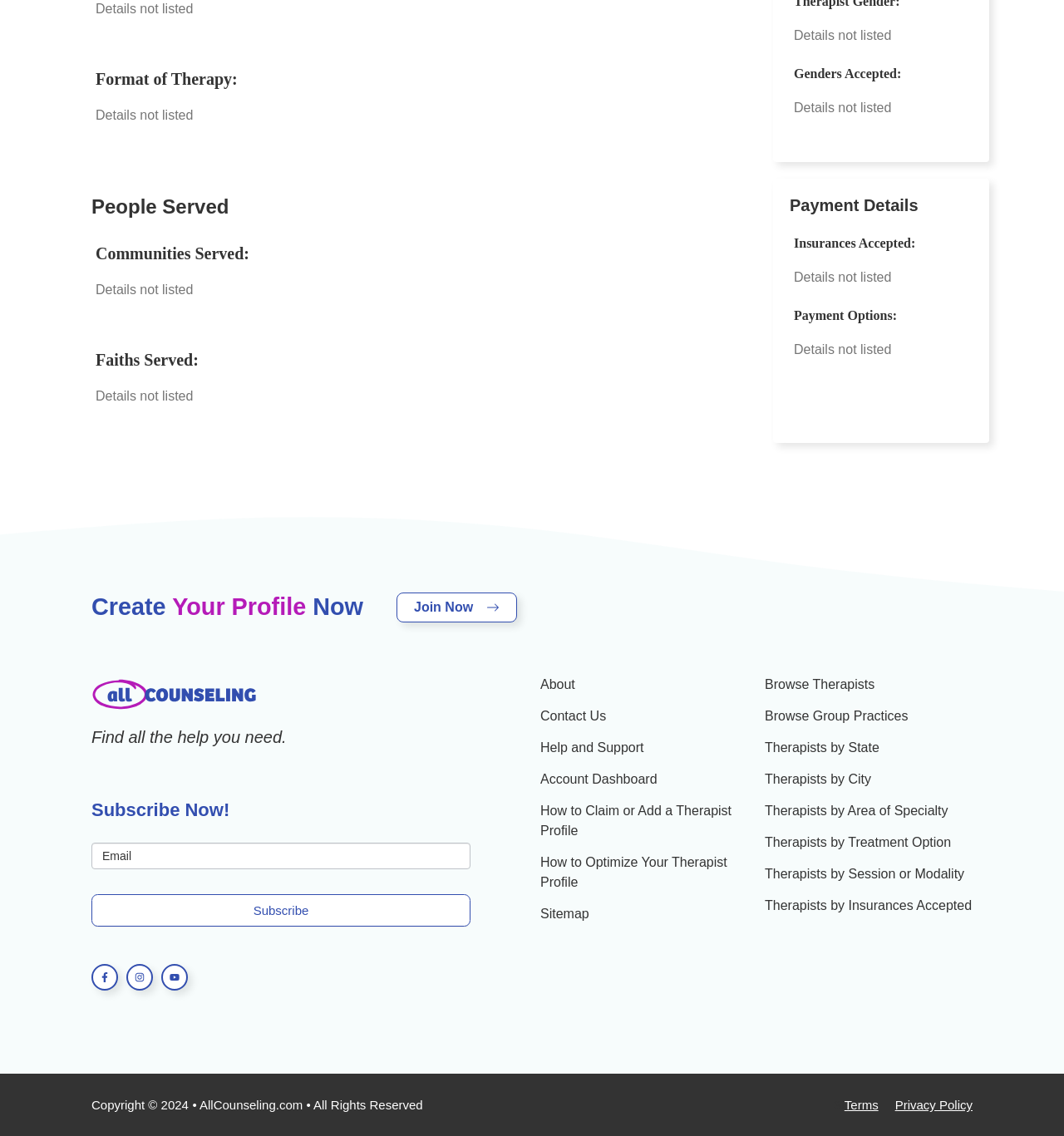Identify the bounding box coordinates of the section that should be clicked to achieve the task described: "Subscribe Now!".

[0.086, 0.704, 0.492, 0.723]